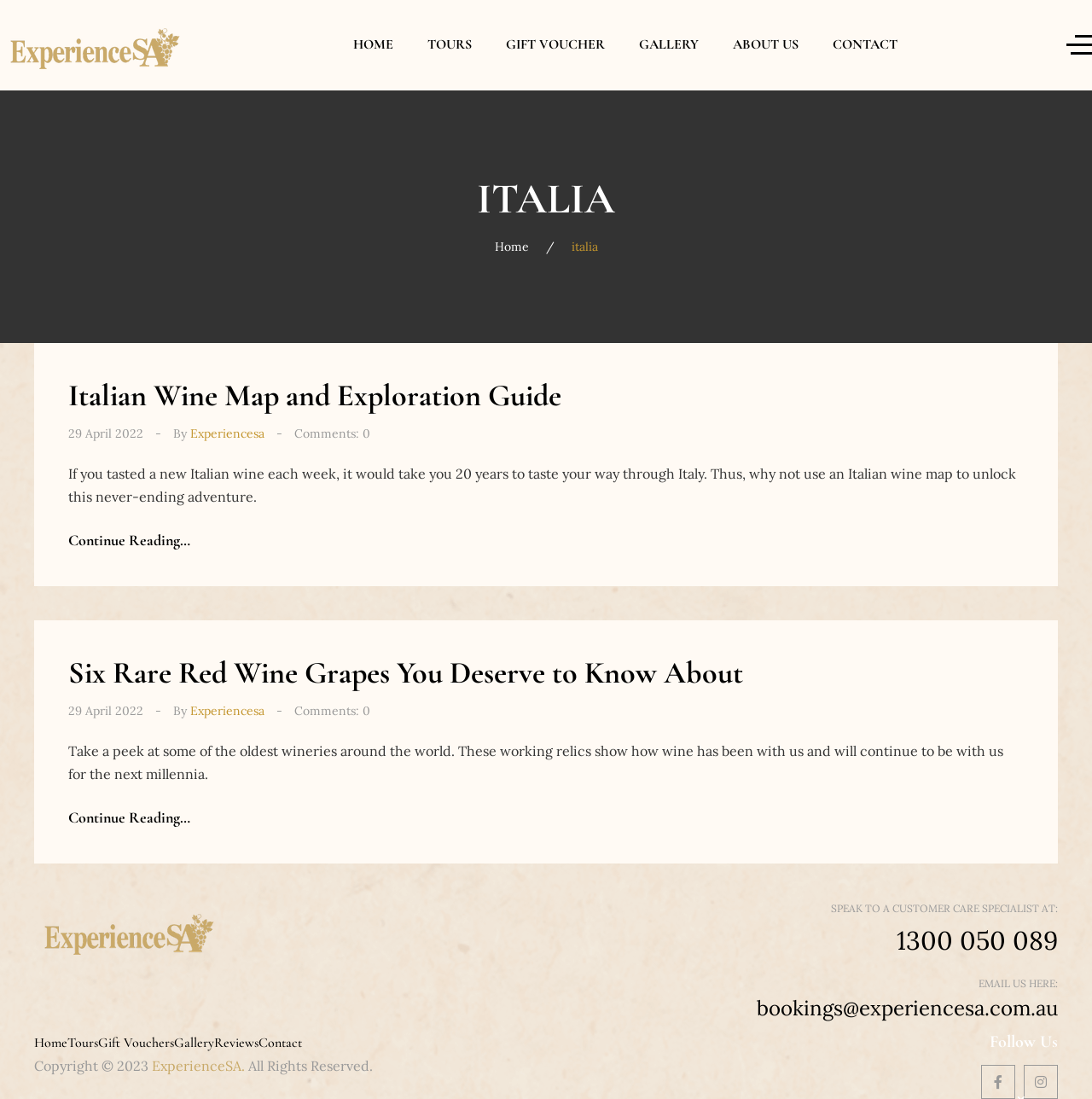What is the name of the website?
Examine the image closely and answer the question with as much detail as possible.

I determined the answer by looking at the logo link at the bottom of the page, which contains the text 'Logo' and an image. Additionally, the copyright information at the bottom of the page mentions 'ExperienceSA.'